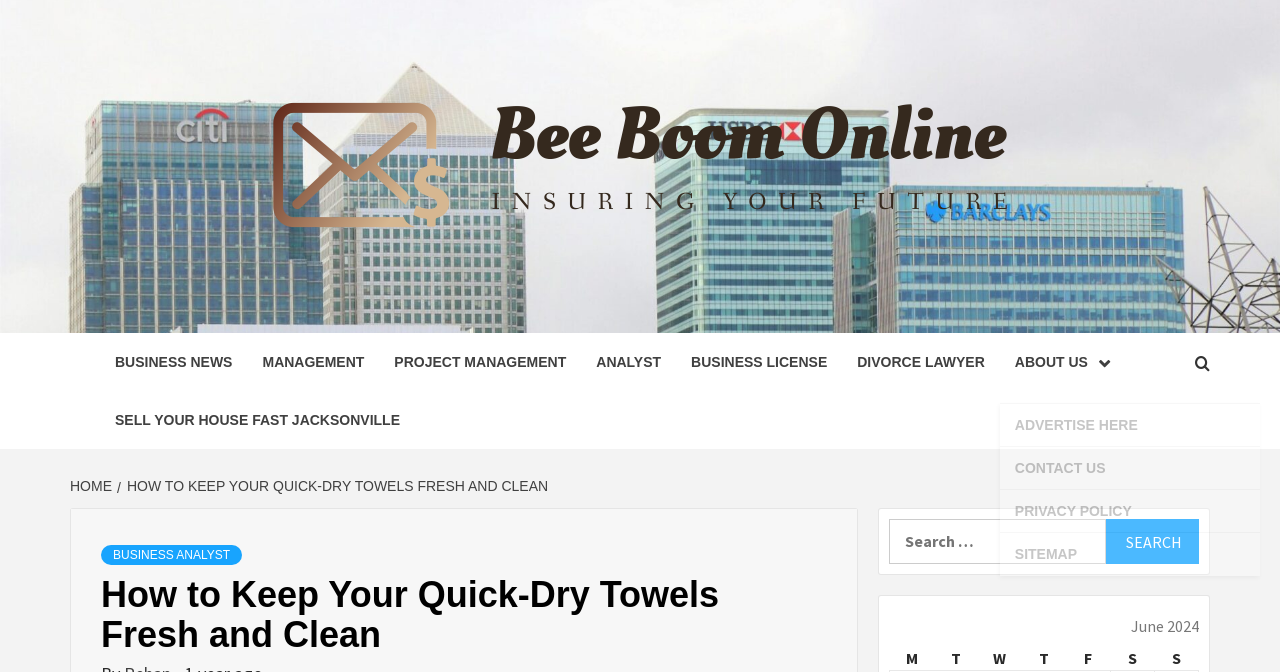What is the topic of the current webpage?
Refer to the image and answer the question using a single word or phrase.

Quick-Dry Towels